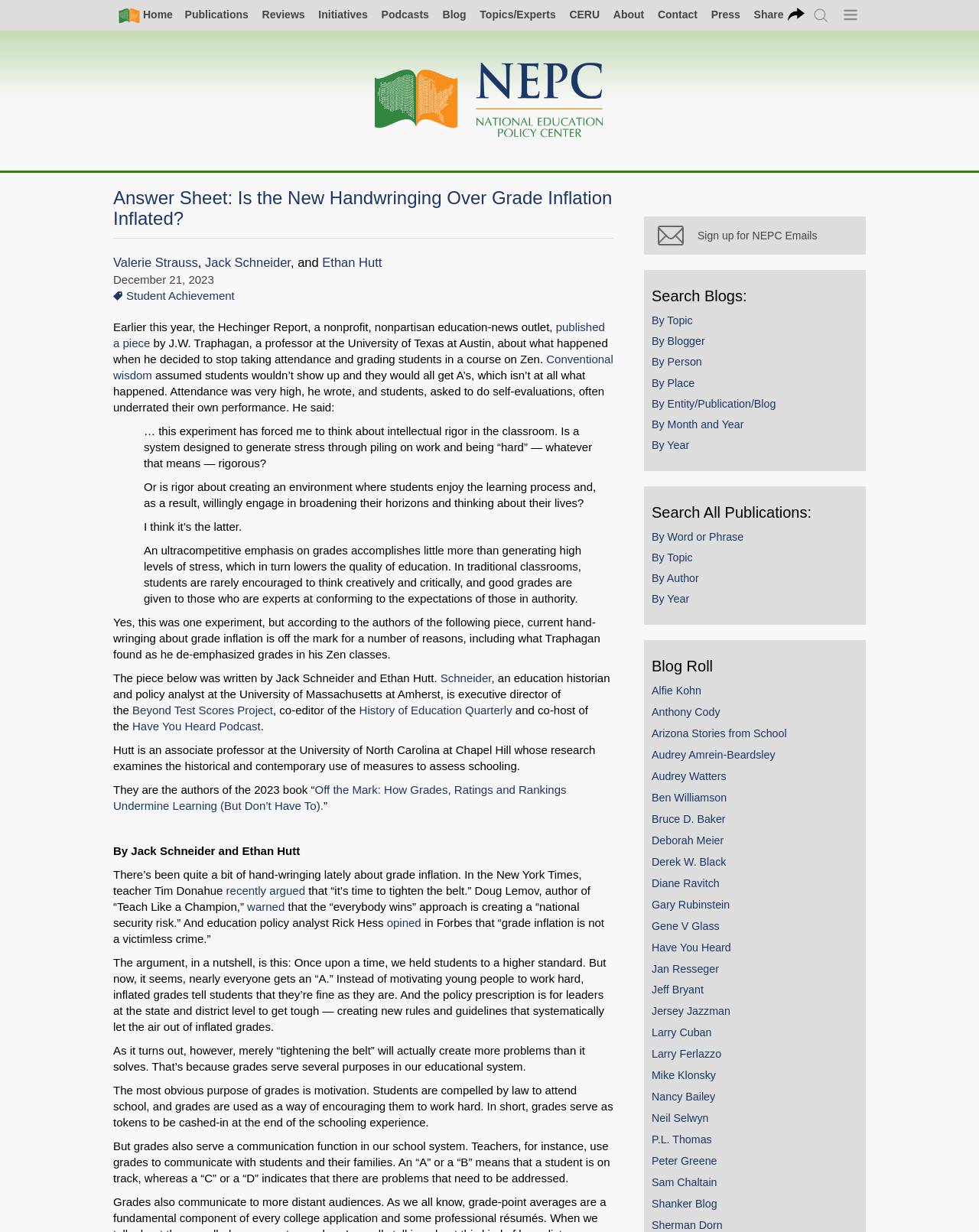What is the headline of the webpage?

Answer Sheet: Is the New Handwringing Over Grade Inflation Inflated?